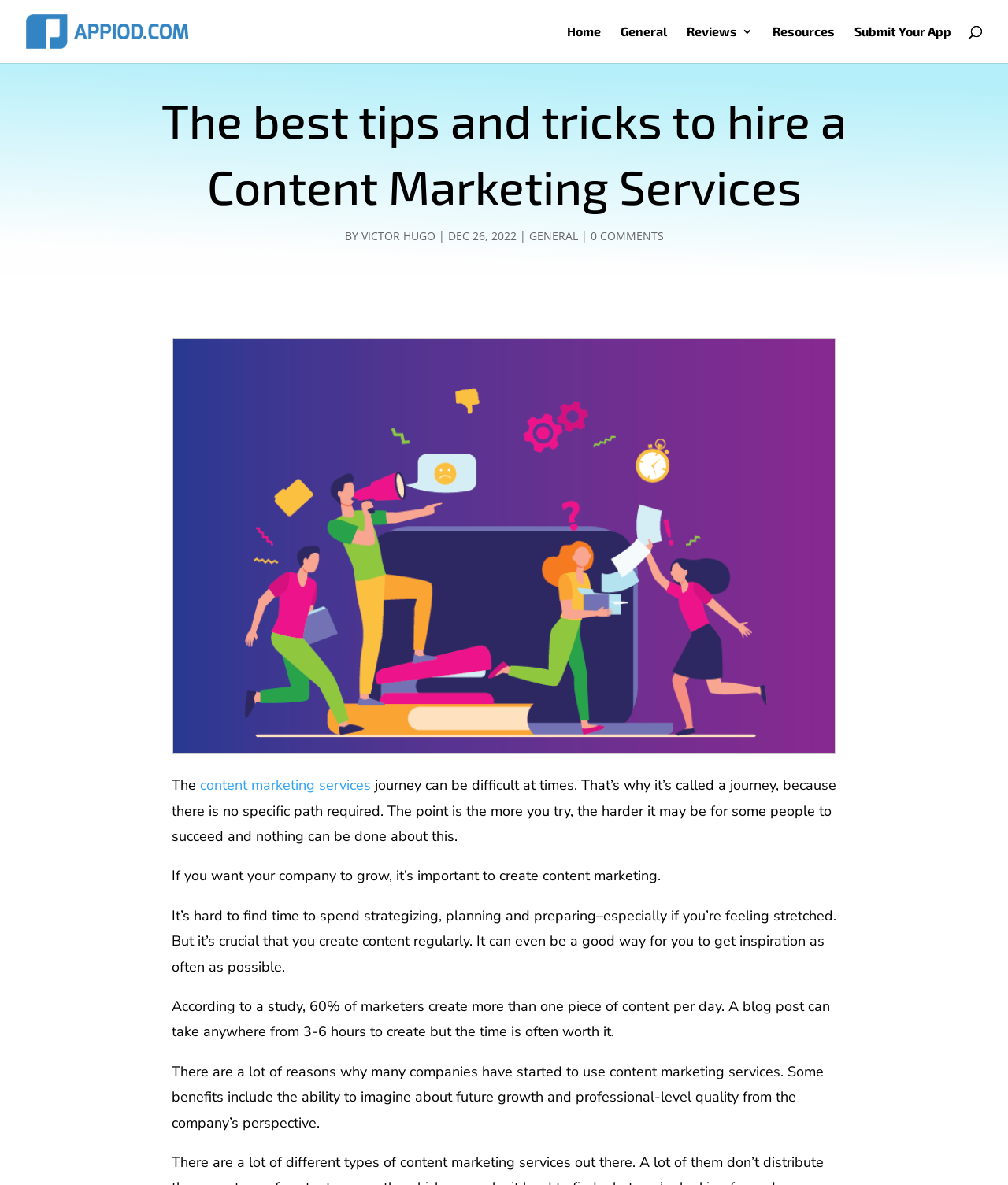What is the author of the article?
Please interpret the details in the image and answer the question thoroughly.

I found the author's name by looking at the text 'BY' followed by the link 'VICTOR HUGO' which indicates the author's name.